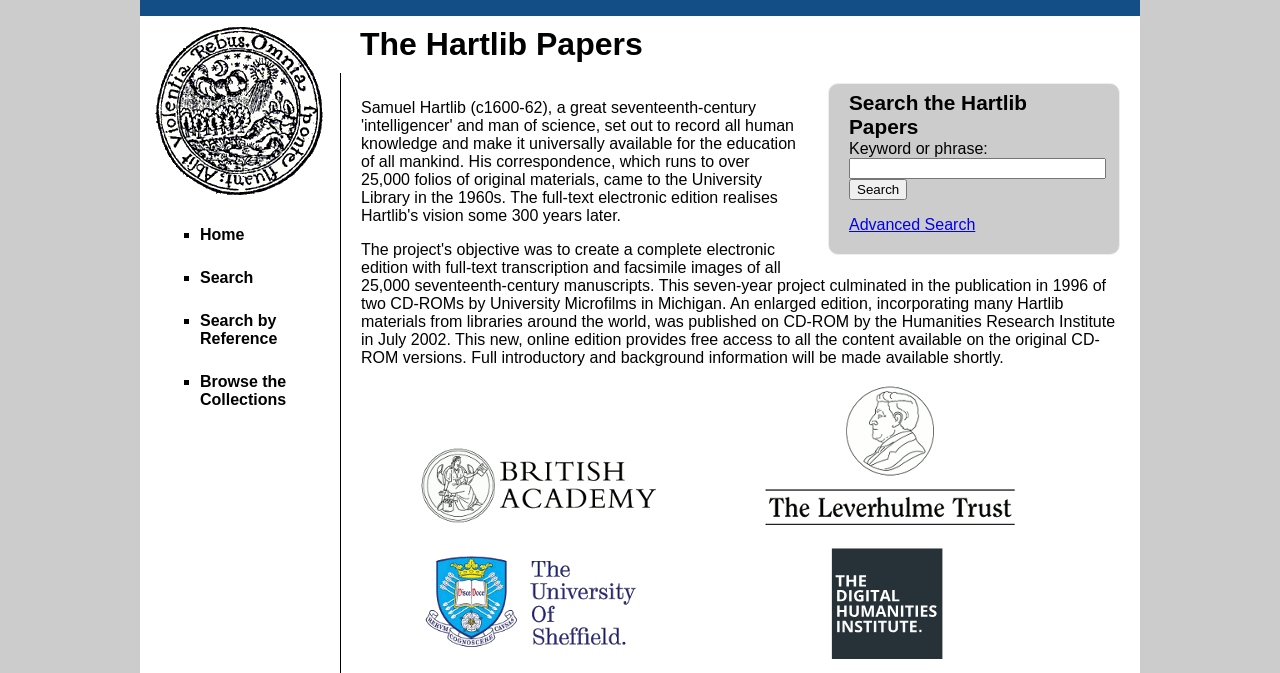Find the bounding box coordinates of the element you need to click on to perform this action: 'Browse the Collections'. The coordinates should be represented by four float values between 0 and 1, in the format [left, top, right, bottom].

[0.156, 0.554, 0.224, 0.606]